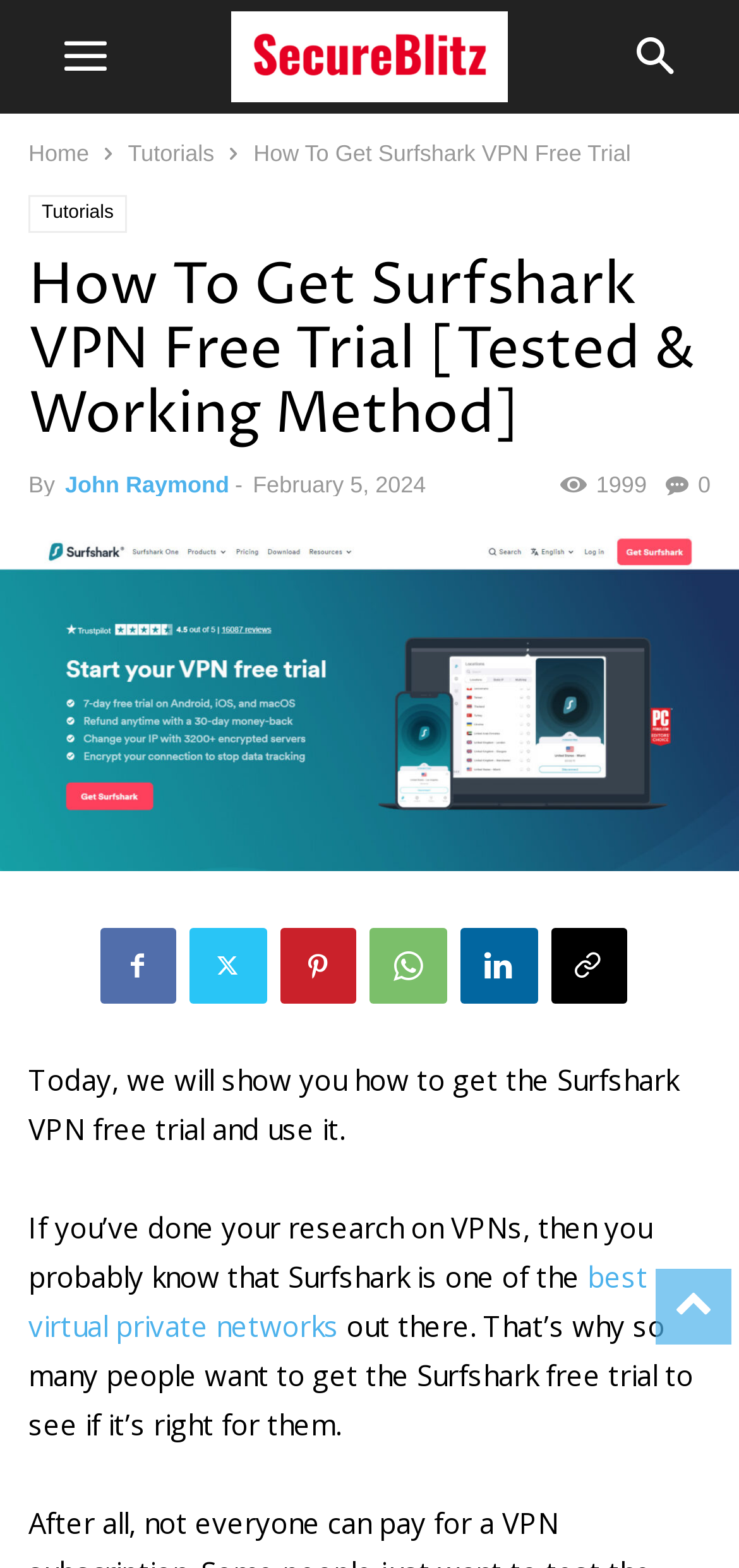Specify the bounding box coordinates of the region I need to click to perform the following instruction: "Click the social media sharing button". The coordinates must be four float numbers in the range of 0 to 1, i.e., [left, top, right, bottom].

[0.745, 0.592, 0.847, 0.641]